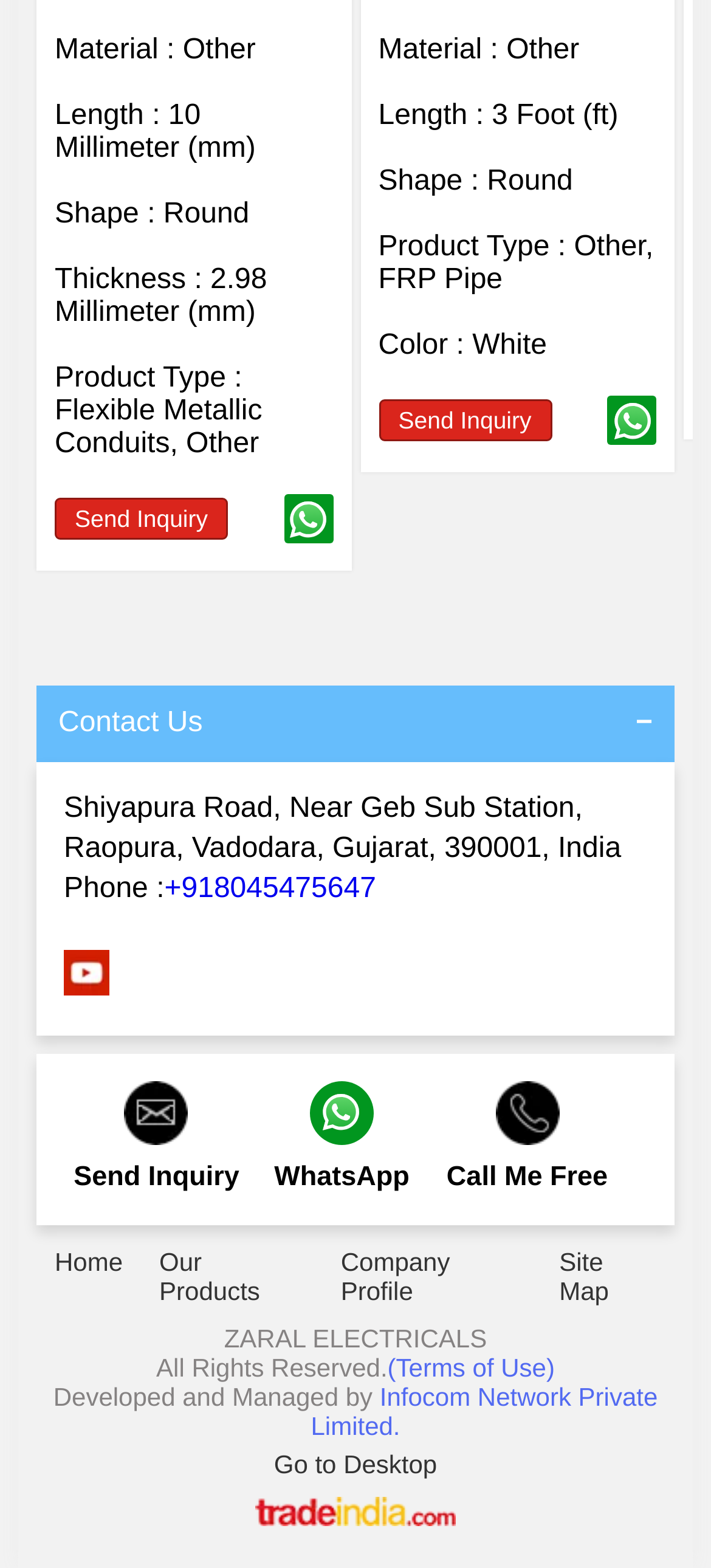Please identify the bounding box coordinates of the element that needs to be clicked to execute the following command: "Send an inquiry". Provide the bounding box using four float numbers between 0 and 1, formatted as [left, top, right, bottom].

[0.077, 0.317, 0.321, 0.344]